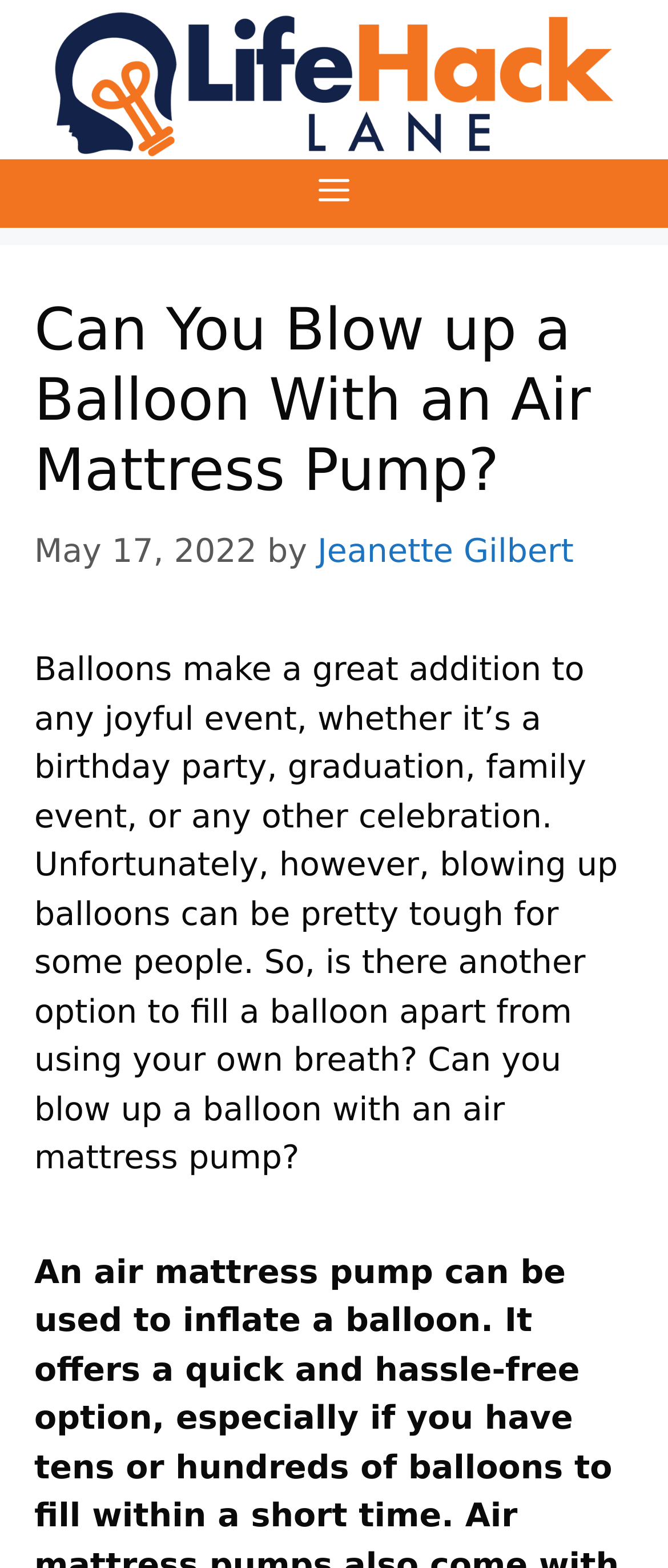What is the challenge mentioned in the article?
Identify the answer in the screenshot and reply with a single word or phrase.

Blowing up balloons